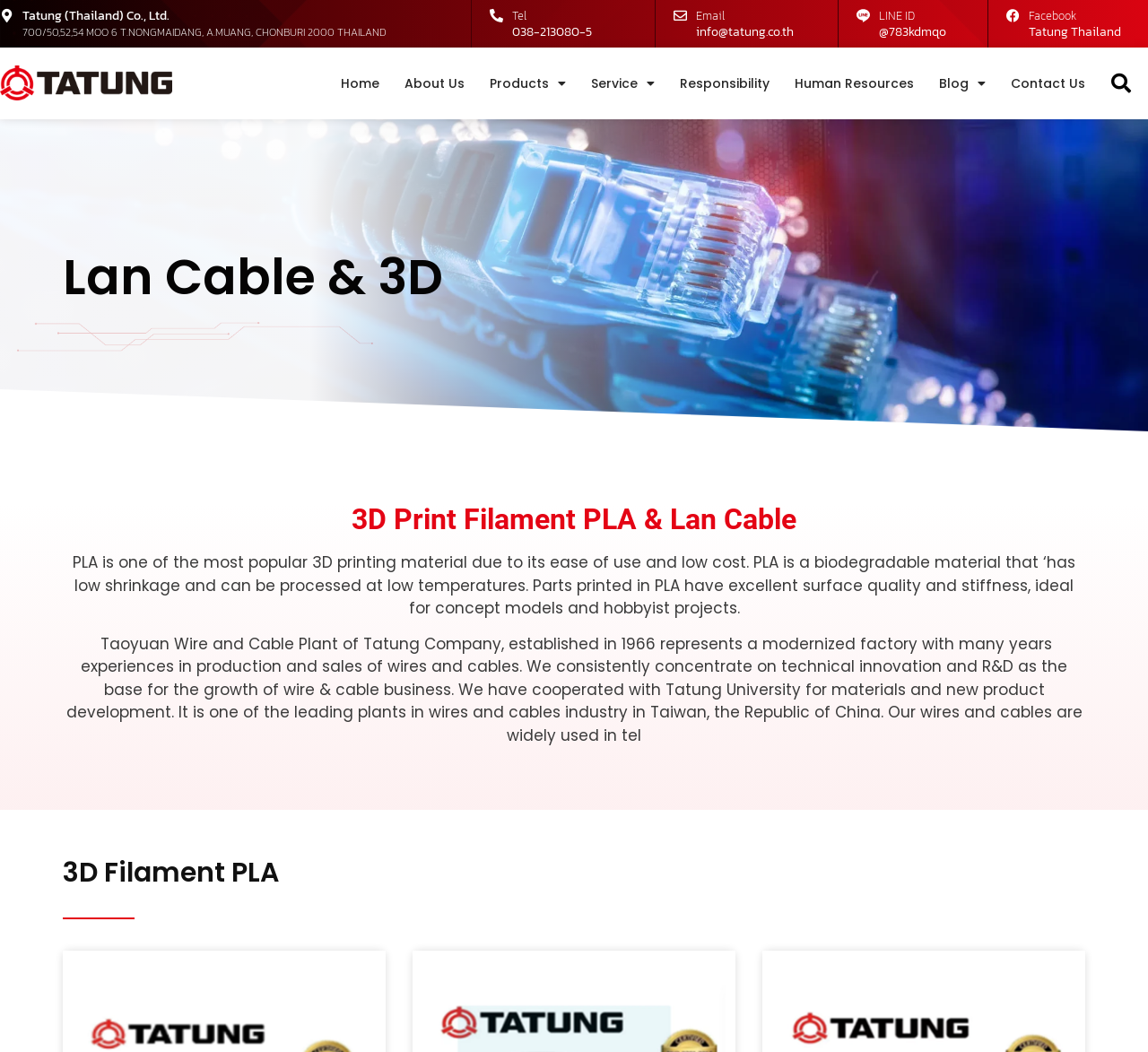Find the bounding box coordinates for the element described here: "Instagram".

None